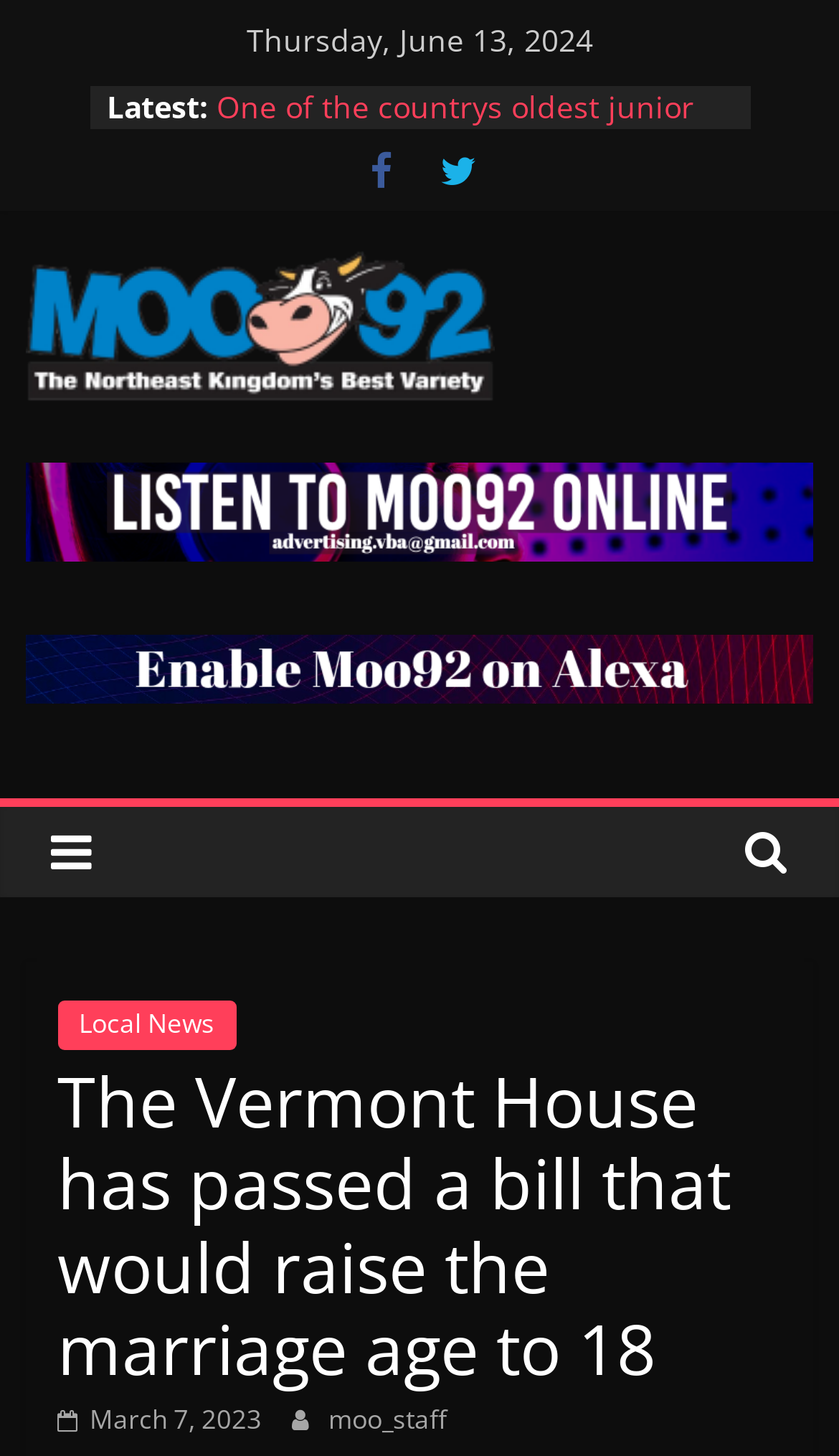What is the date displayed at the top?
Please answer the question with as much detail and depth as you can.

I found the date by looking at the top of the webpage, where I saw a static text element with the content 'Thursday, June 13, 2024'.